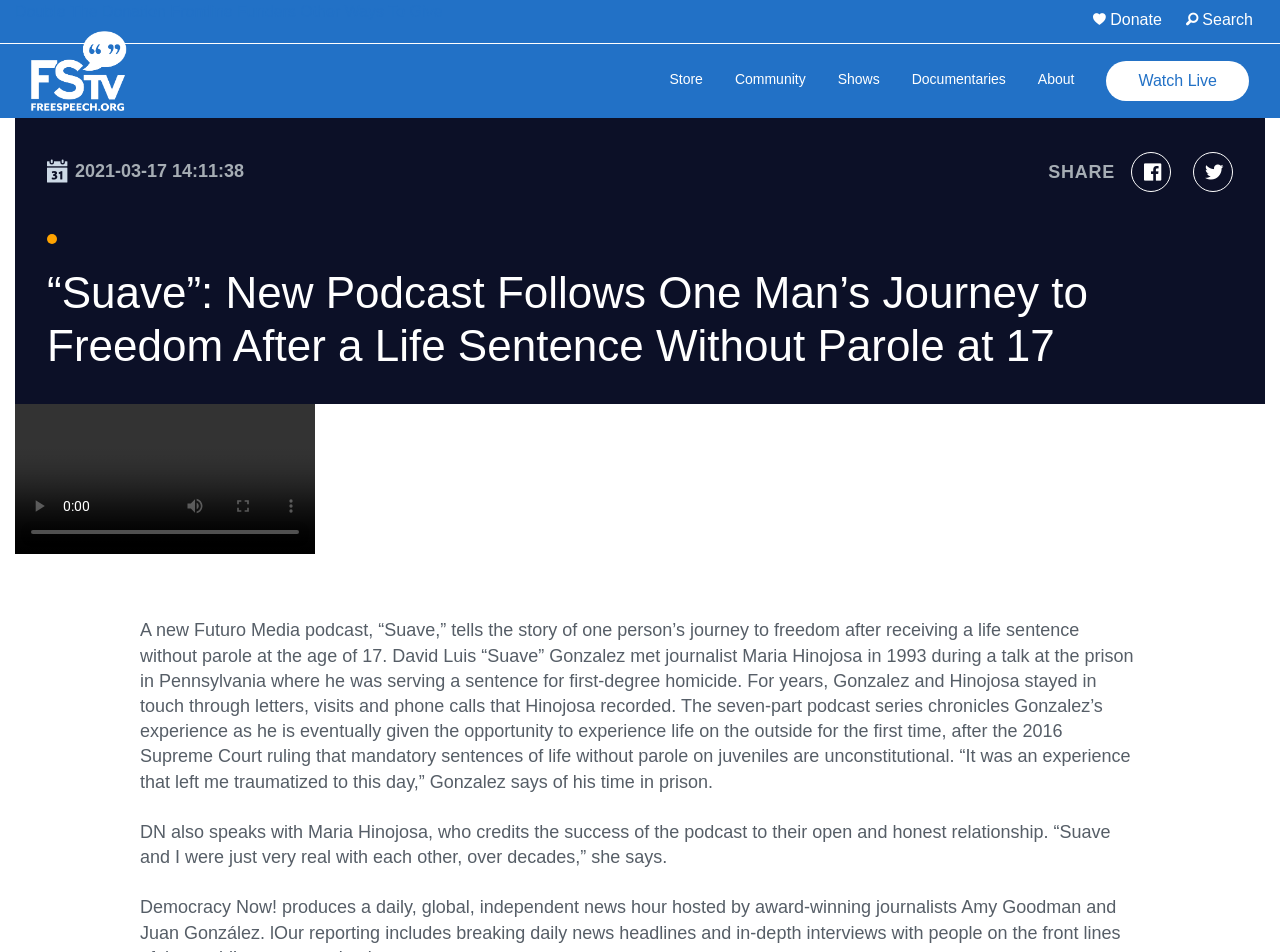Identify the bounding box for the UI element described as: "Frontline Funders". The coordinates should be four float numbers between 0 and 1, i.e., [left, top, right, bottom].

[0.133, 0.003, 0.231, 0.021]